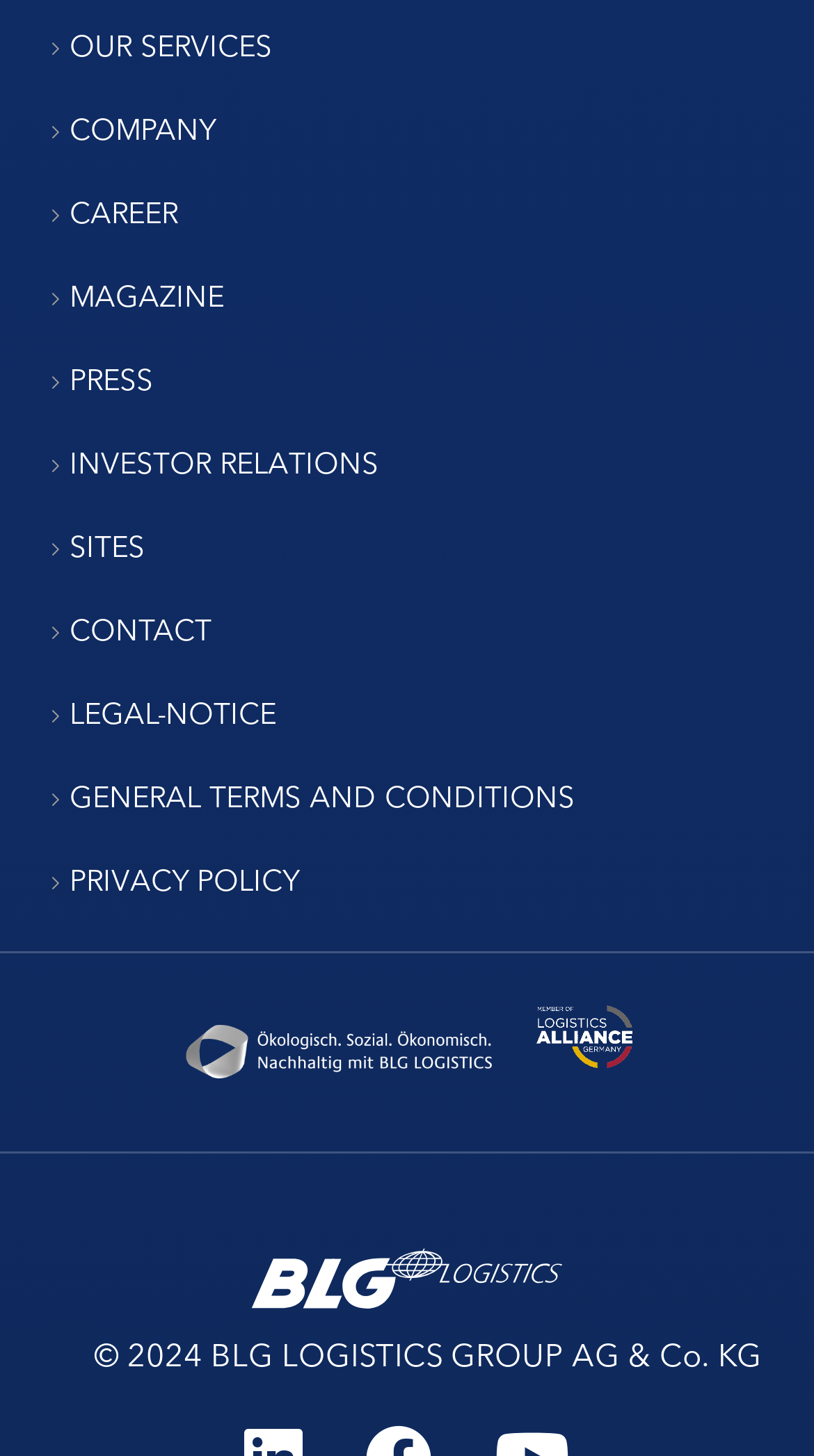Using the given element description, provide the bounding box coordinates (top-left x, top-left y, bottom-right x, bottom-right y) for the corresponding UI element in the screenshot: Our services

[0.085, 0.016, 0.334, 0.045]